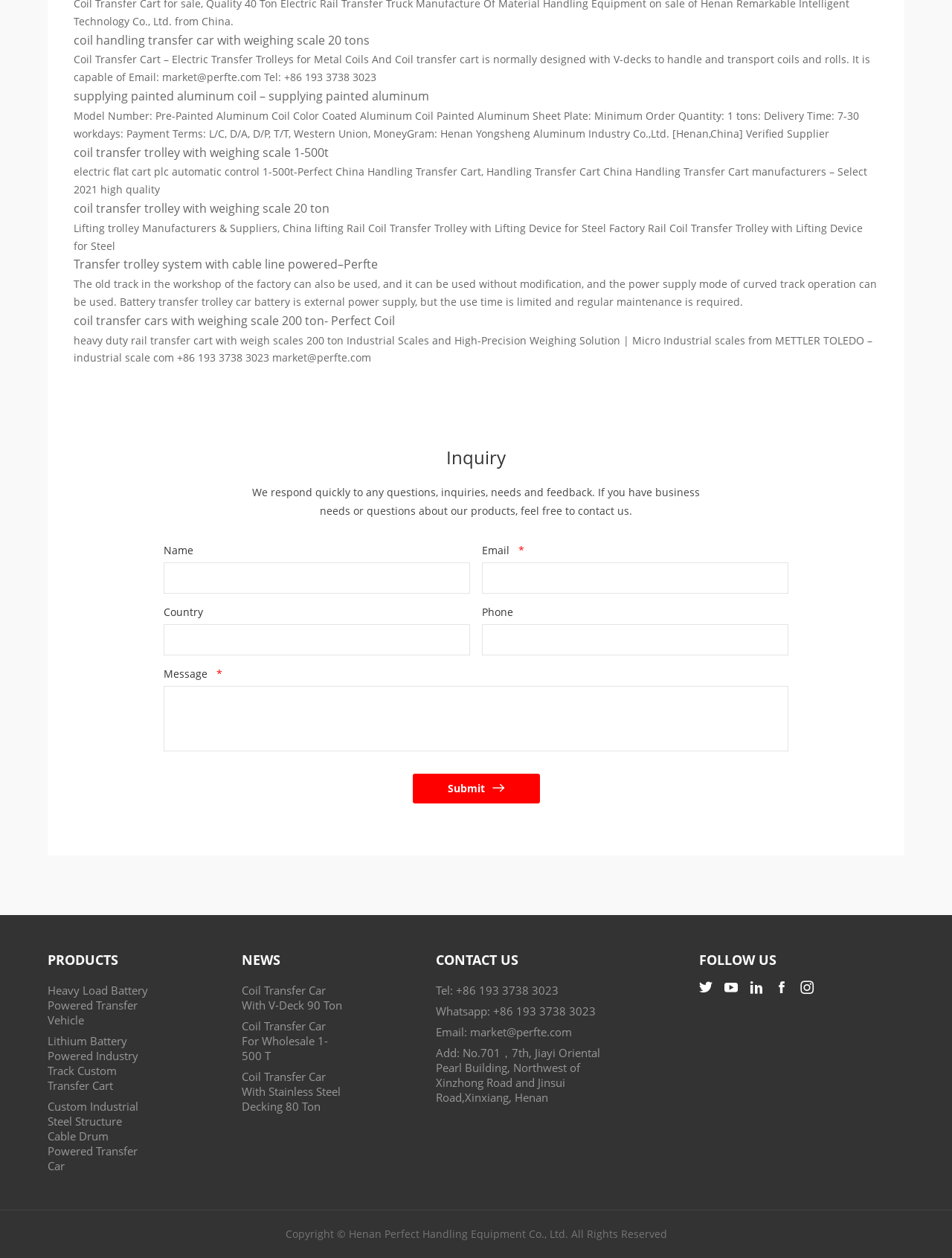What is the minimum order quantity for Pre-Painted Aluminum Coil?
Please give a detailed and thorough answer to the question, covering all relevant points.

I found the information in the StaticText element with the text 'Model Number: Pre-Painted Aluminum Coil Color Coated Aluminum Coil Painted Aluminum Sheet Plate: Minimum Order Quantity: 1 tons: ...', which provides the details about the product.